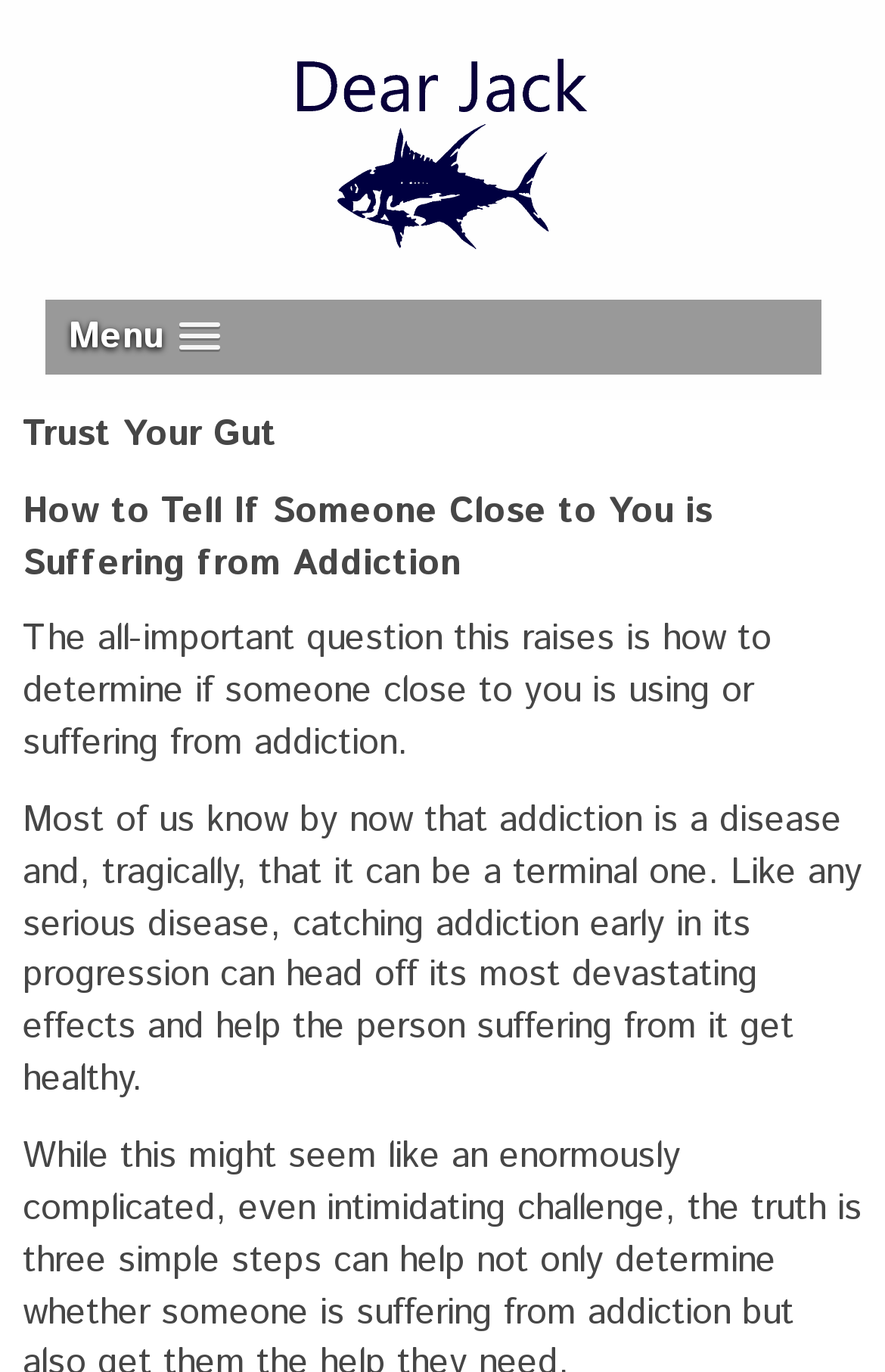Review the image closely and give a comprehensive answer to the question: What is addiction compared to in the webpage?

The webpage compares addiction to a serious disease, stating that 'addiction is a disease and, tragically, that it can be a terminal one', highlighting the severity and potential consequences of addiction.